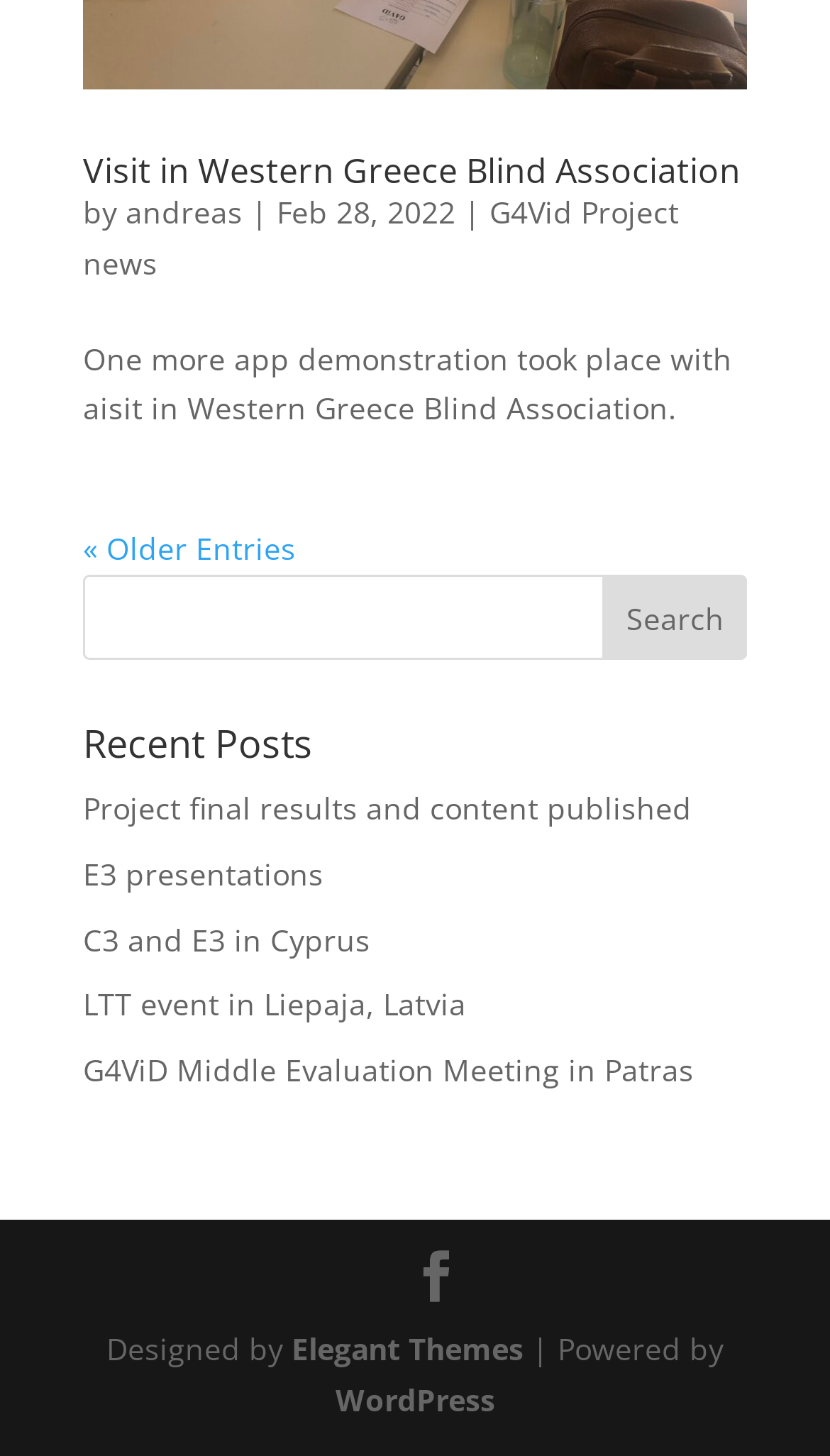Find the bounding box coordinates for the area that should be clicked to accomplish the instruction: "Search for something".

[0.1, 0.395, 0.9, 0.453]